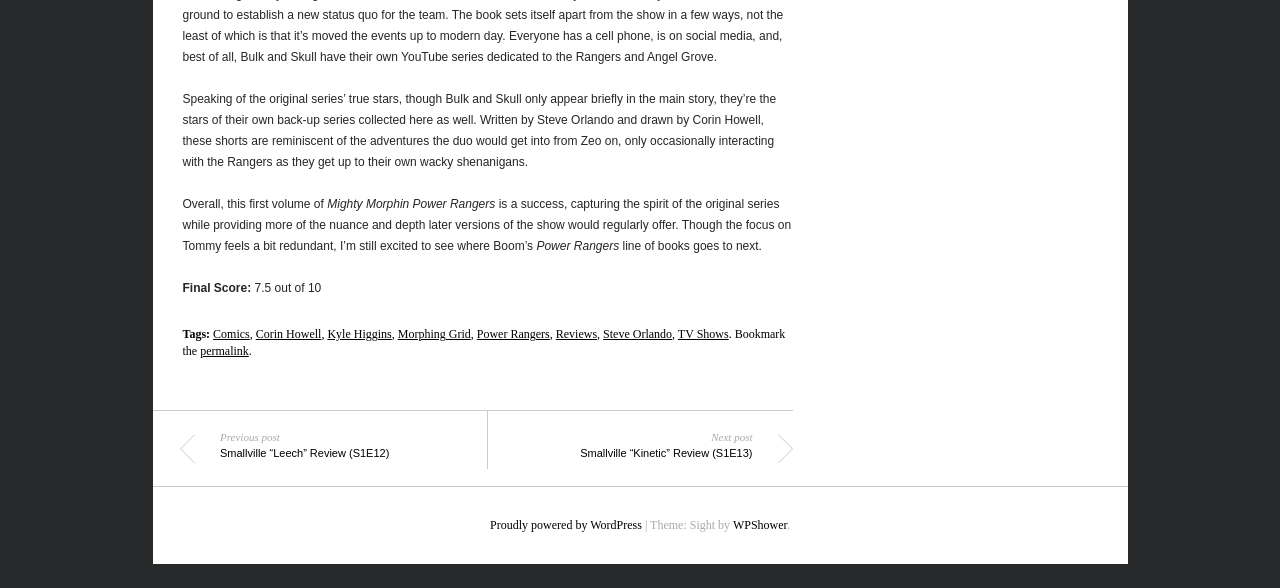Pinpoint the bounding box coordinates of the clickable element to carry out the following instruction: "Click on the 'Comics' tag."

[0.166, 0.557, 0.195, 0.581]